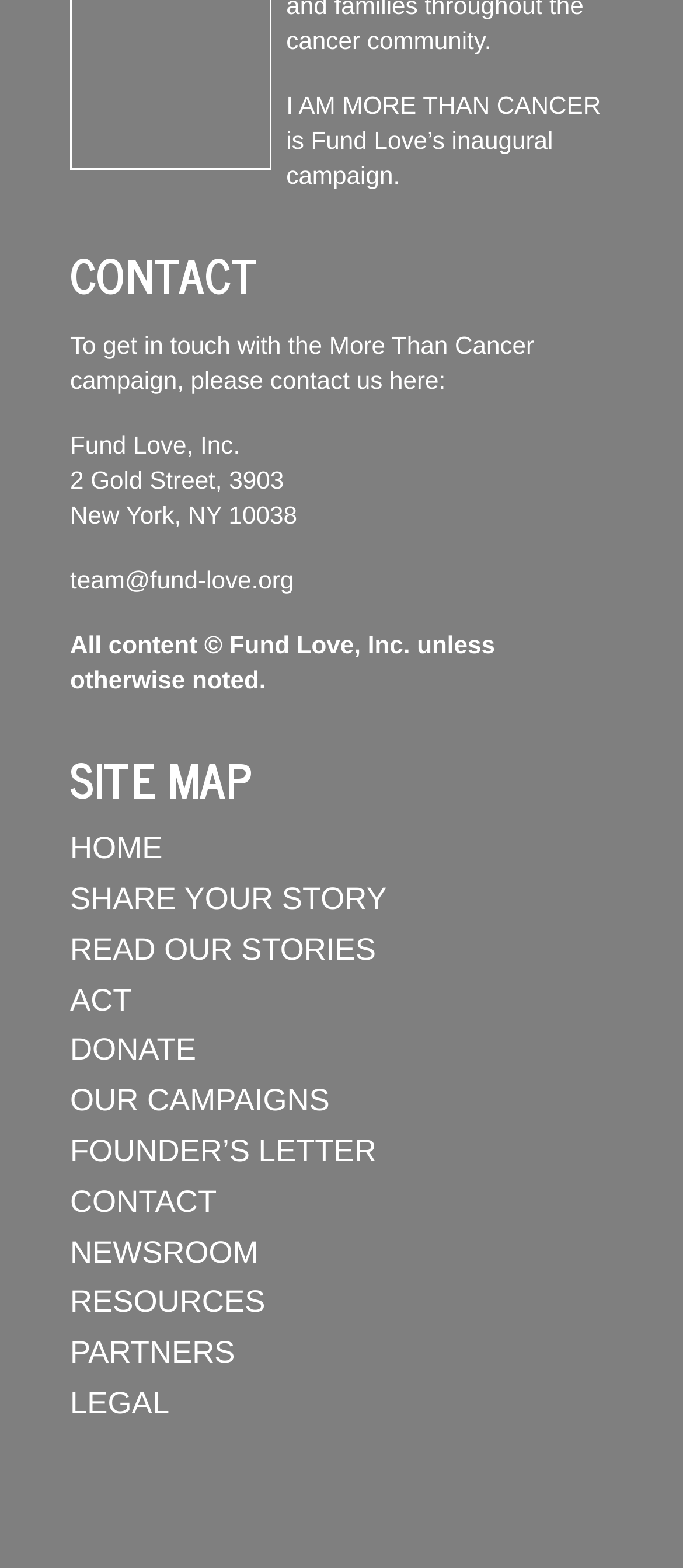Locate the bounding box coordinates of the clickable area to execute the instruction: "View the post by WrittenOut". Provide the coordinates as four float numbers between 0 and 1, represented as [left, top, right, bottom].

None